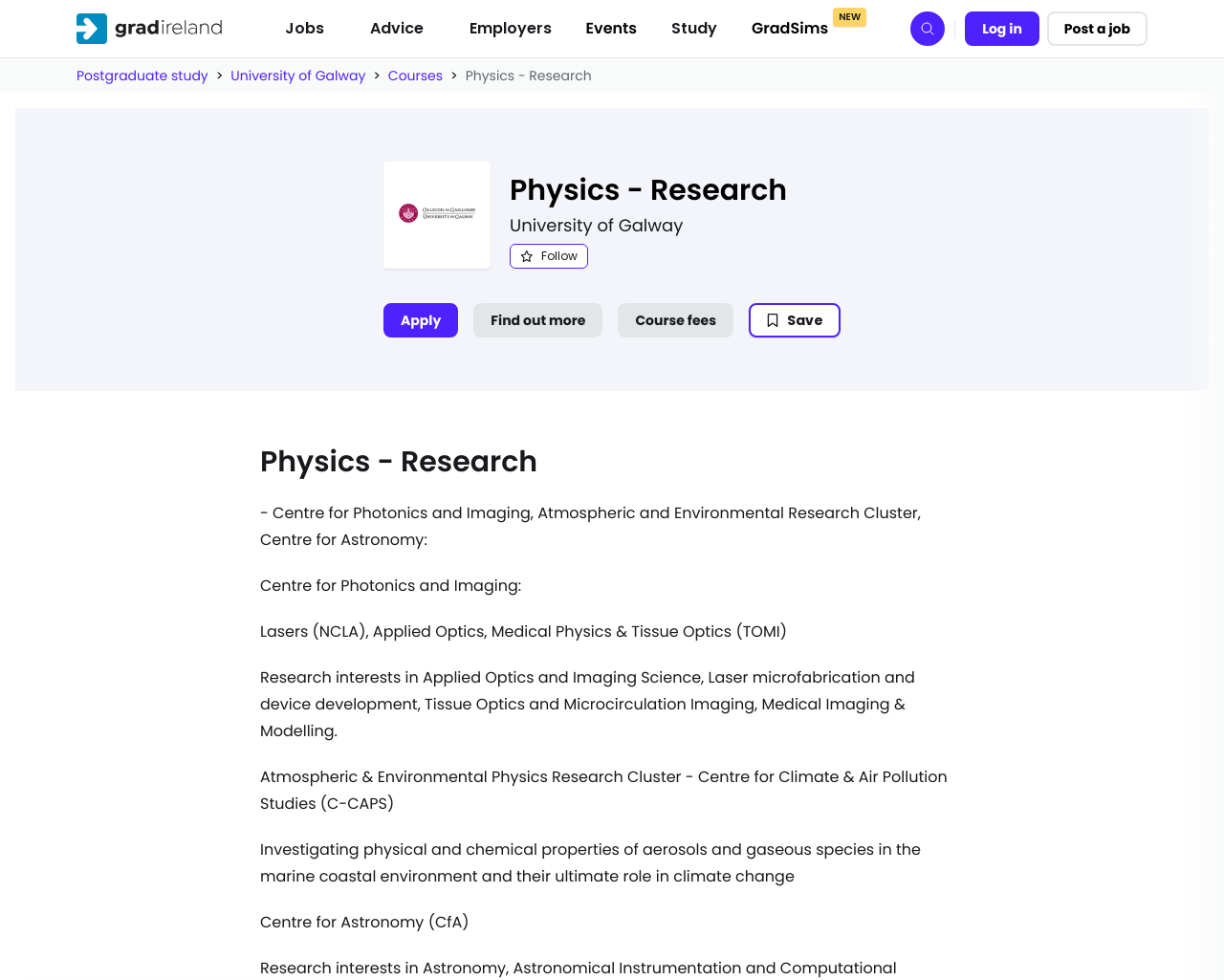Please answer the following question using a single word or phrase: 
What is the name of the university mentioned on this webpage?

University of Galway